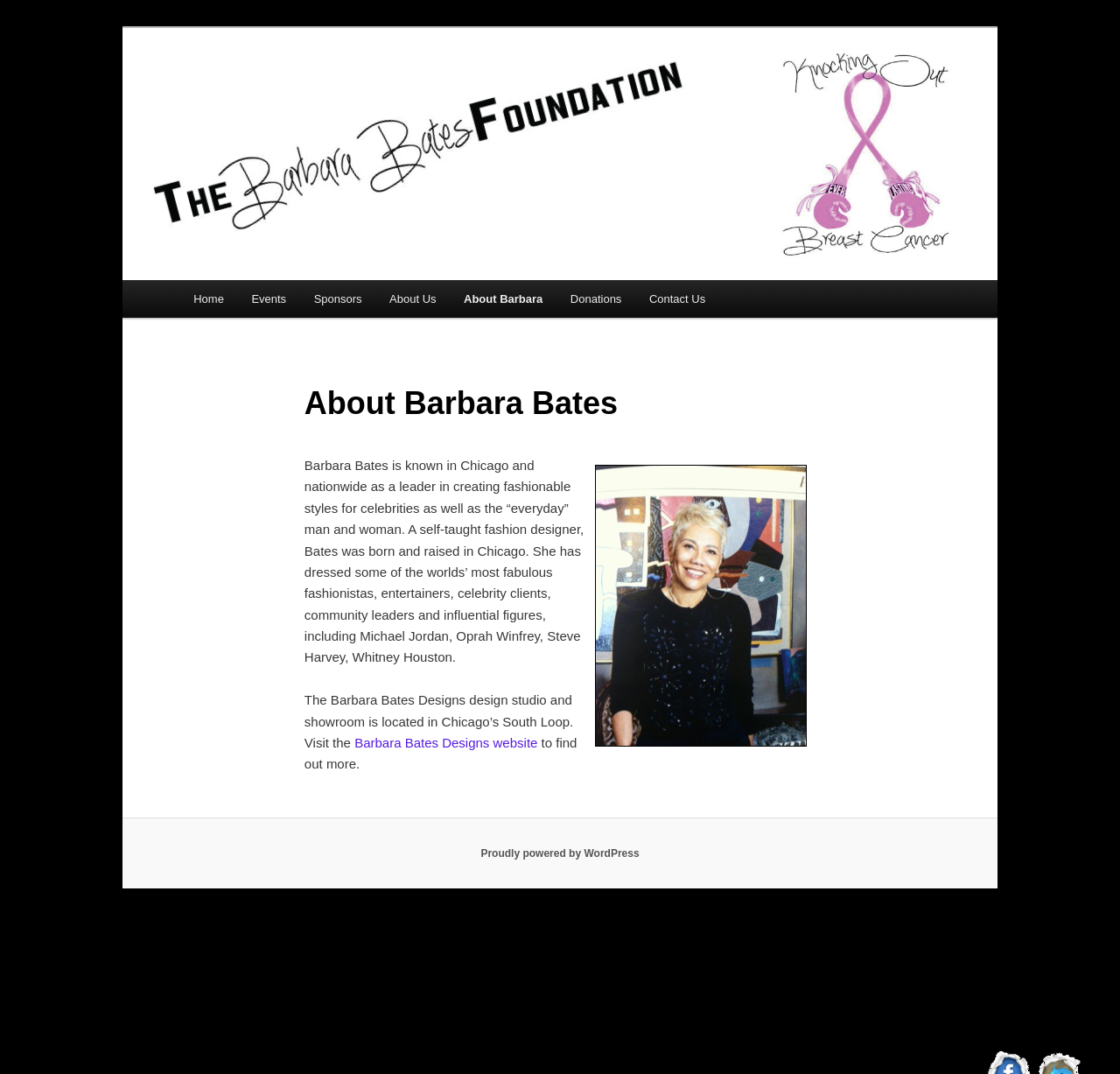Answer the question with a brief word or phrase:
What is the name of the fashion designer?

Barbara Bates